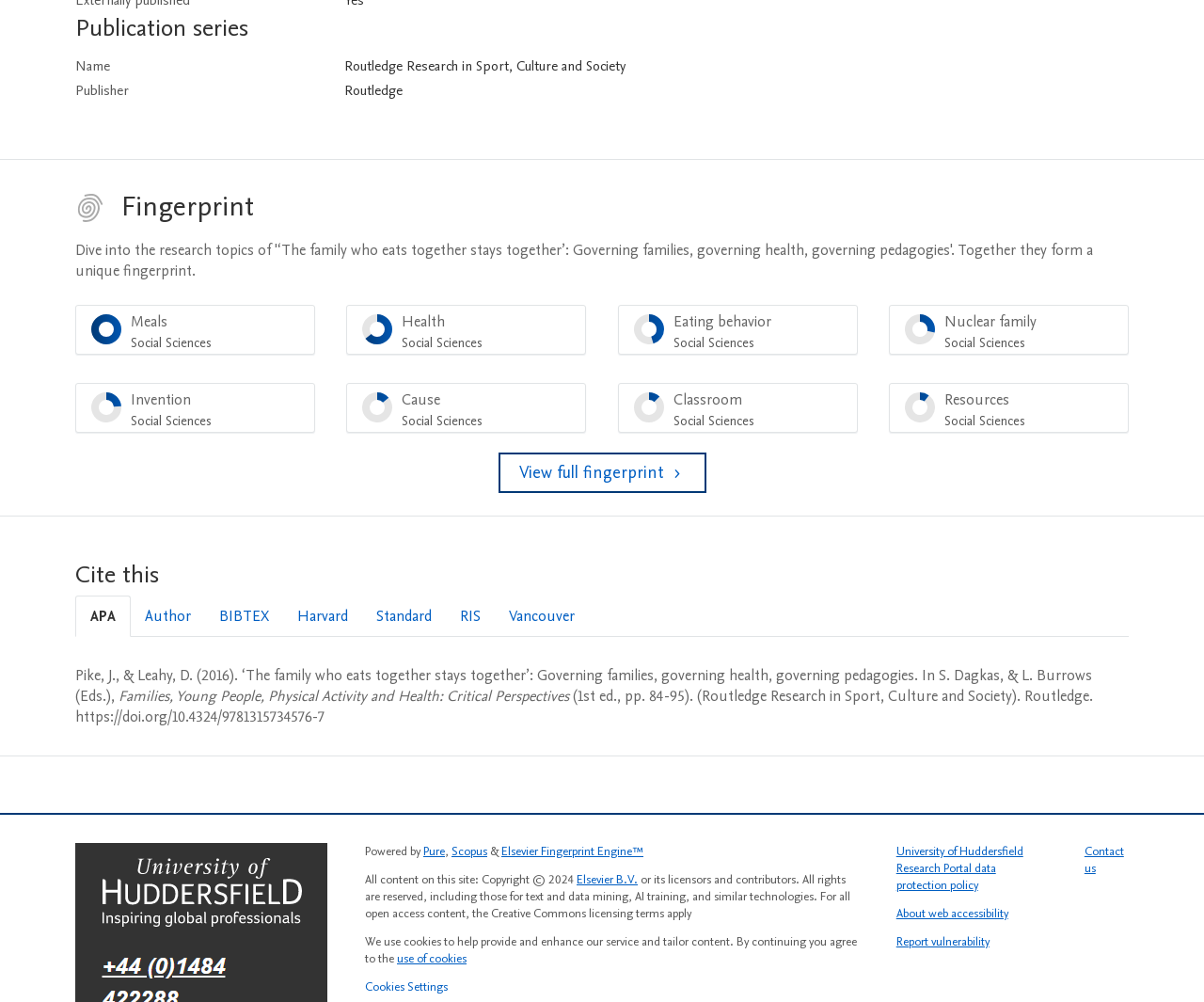What is the percentage of 'Meals Social Sciences' in the fingerprint?
Kindly offer a detailed explanation using the data available in the image.

I found the percentage by looking at the menuitem 'Meals Social Sciences 100%' and finding the generic text '100%'.